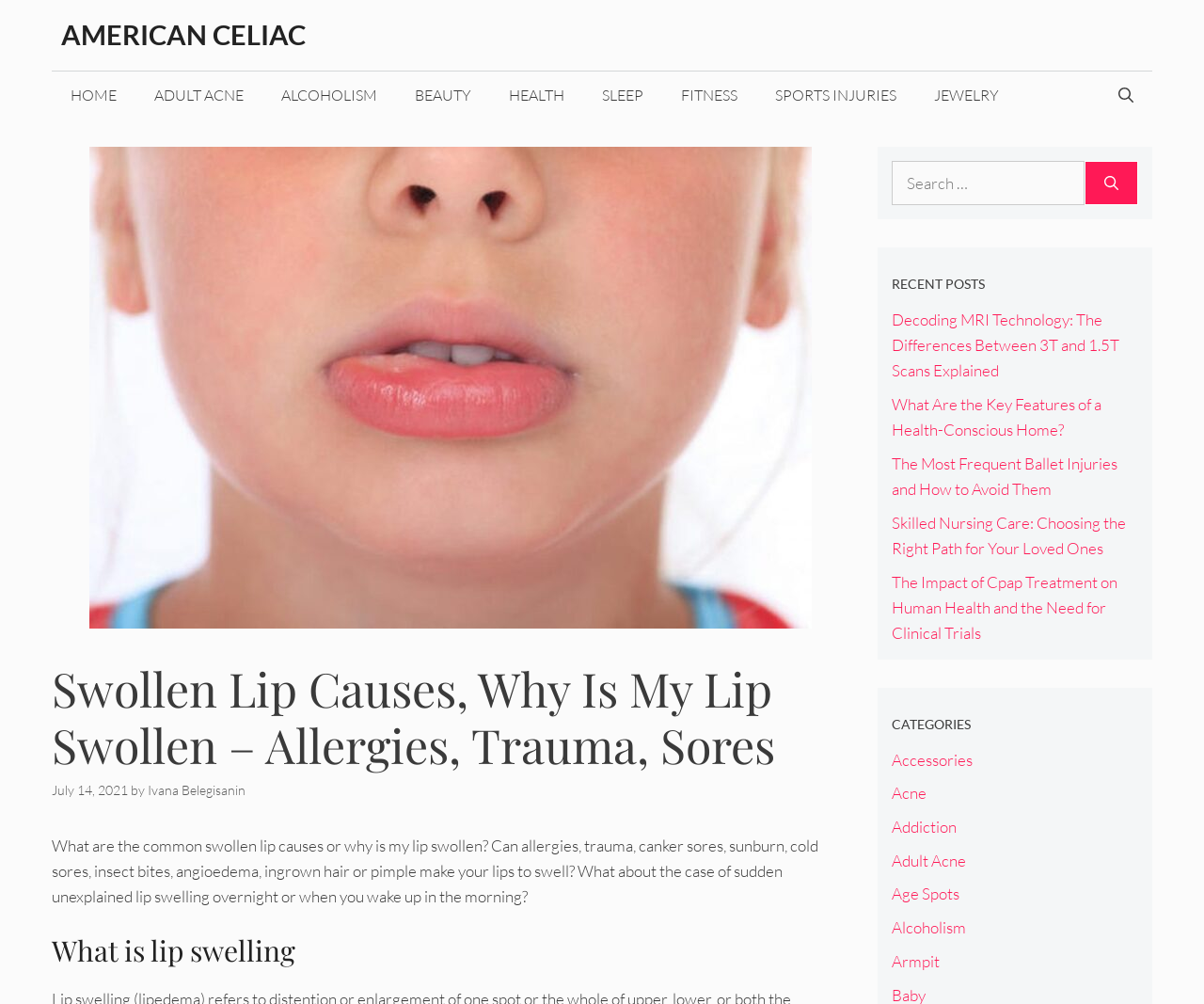What is the purpose of the search bar?
Please look at the screenshot and answer using one word or phrase.

To search the website